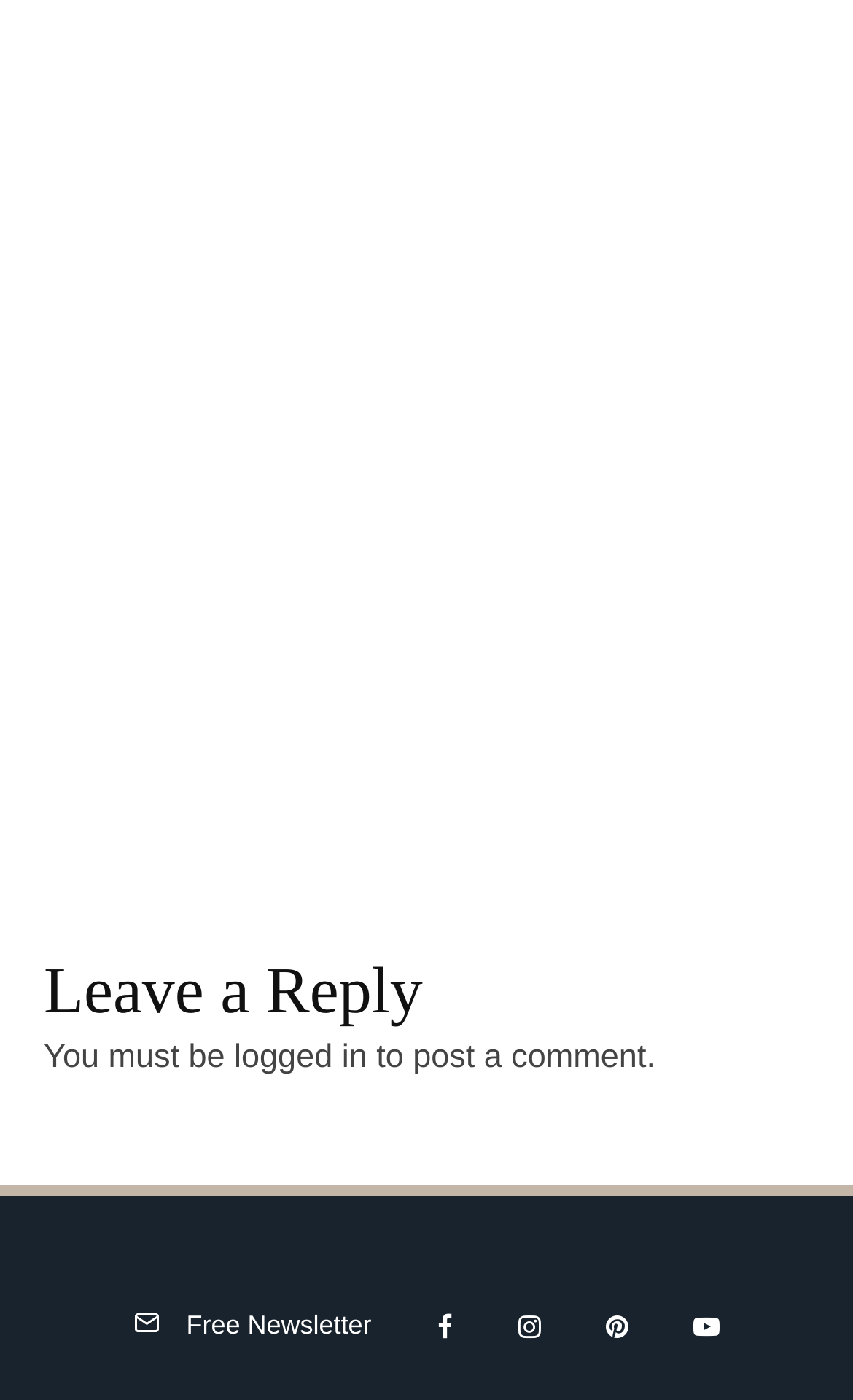Please identify the bounding box coordinates of the element I need to click to follow this instruction: "Click on 'The Mekong Road Classic 2019' article".

[0.051, 0.058, 0.5, 0.332]